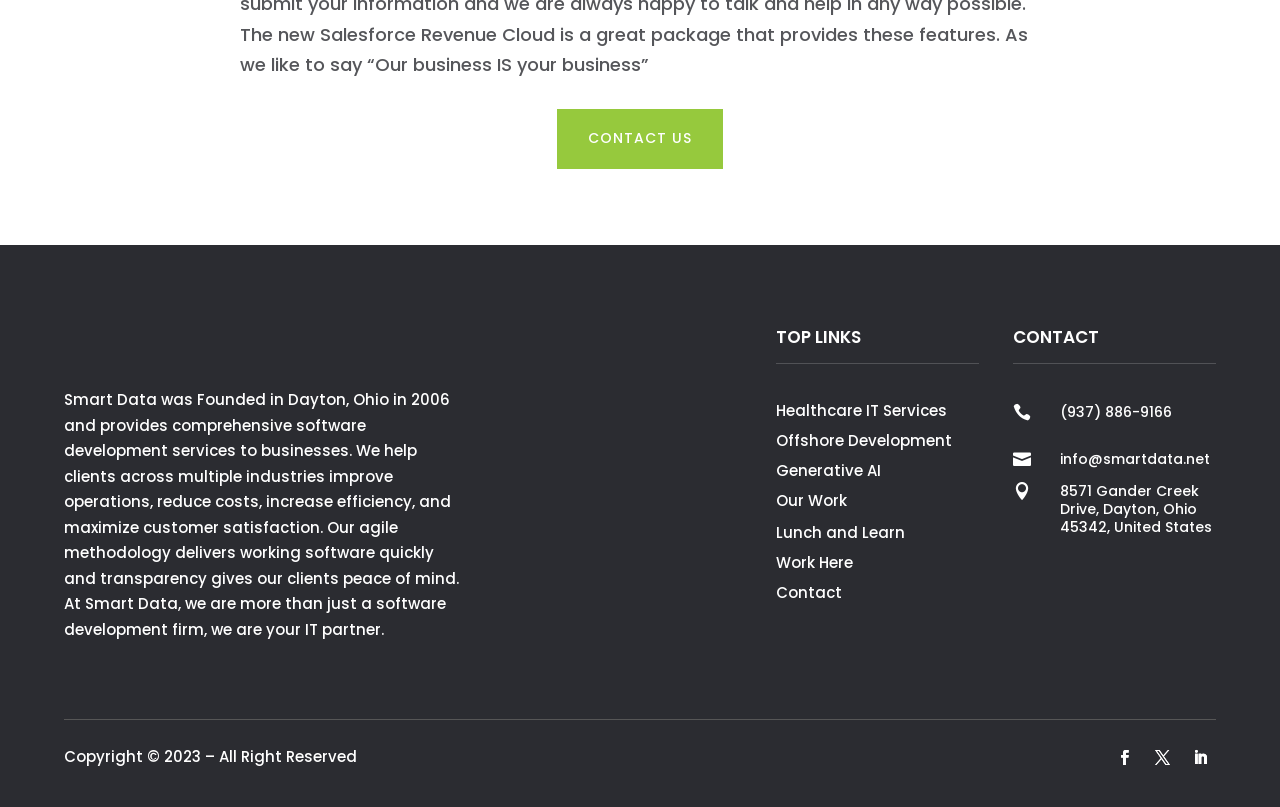What is the phone number of Smart Data?
Please respond to the question with as much detail as possible.

The phone number is mentioned in the heading element with the text '(937) 886-9166' inside the LayoutTable element.